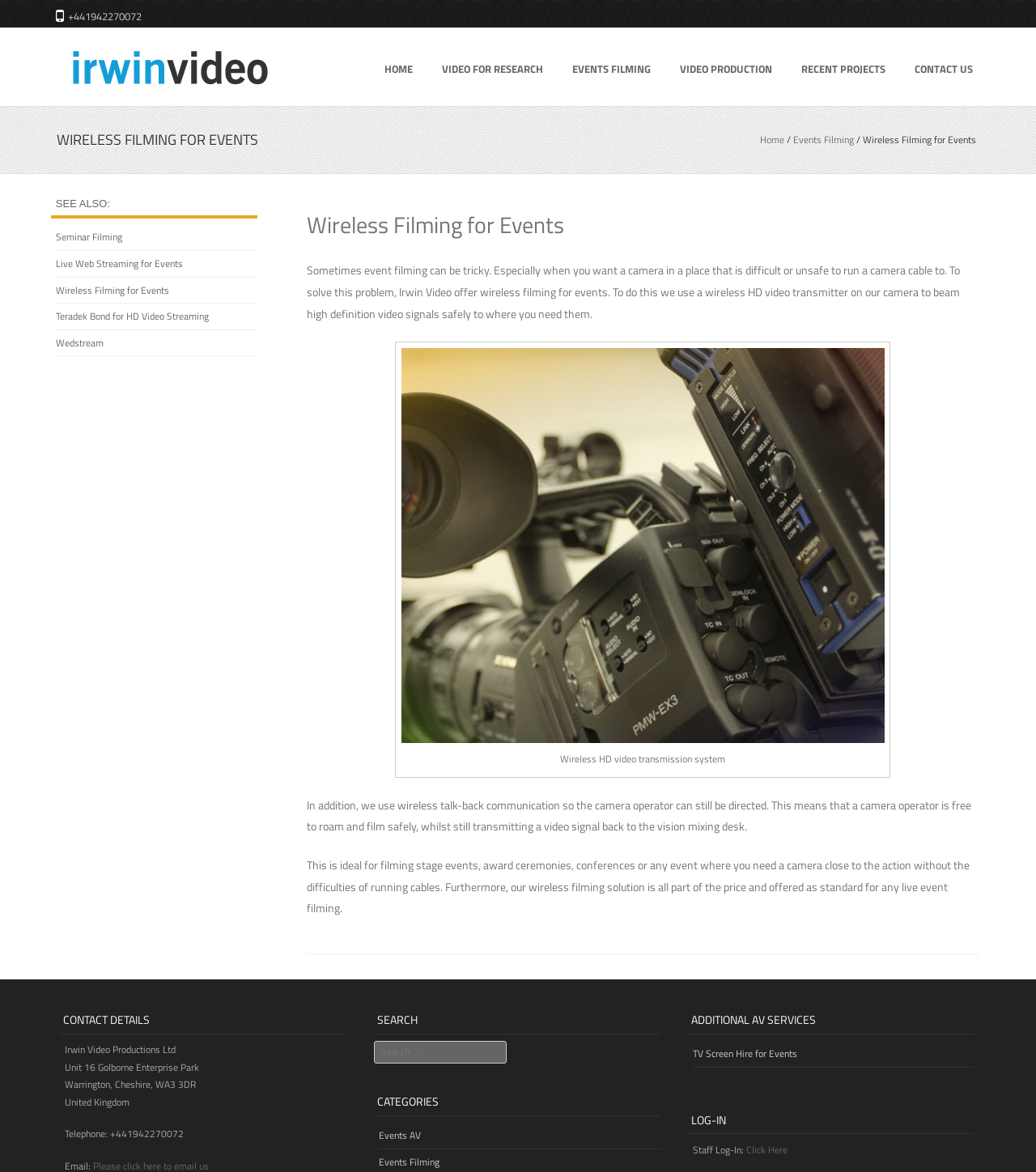Find the bounding box coordinates of the element to click in order to complete this instruction: "Click the 'Seminar Filming' link". The bounding box coordinates must be four float numbers between 0 and 1, denoted as [left, top, right, bottom].

[0.054, 0.196, 0.118, 0.209]